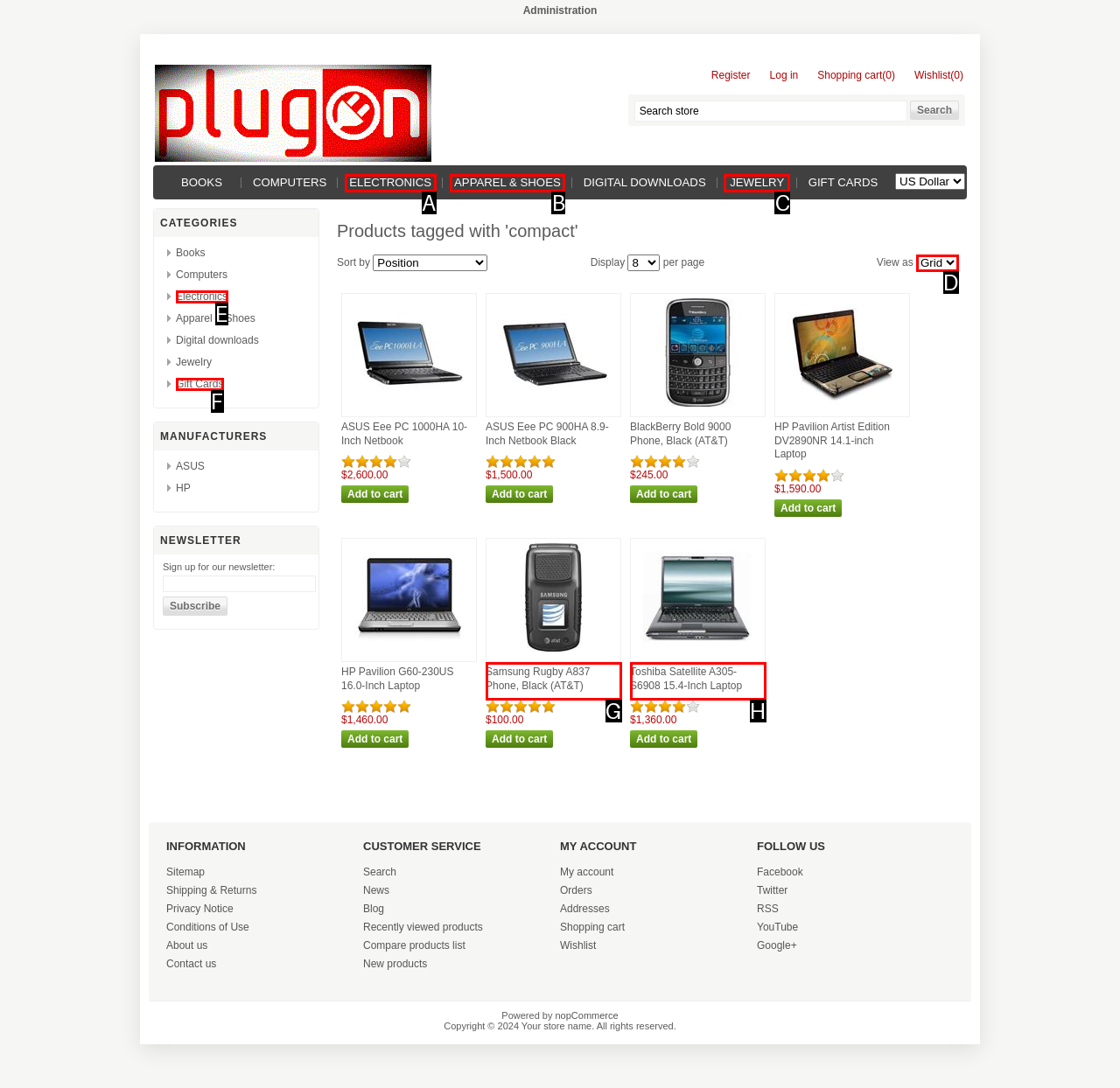Tell me which one HTML element best matches the description: alt="Red House White Logo"
Answer with the option's letter from the given choices directly.

None